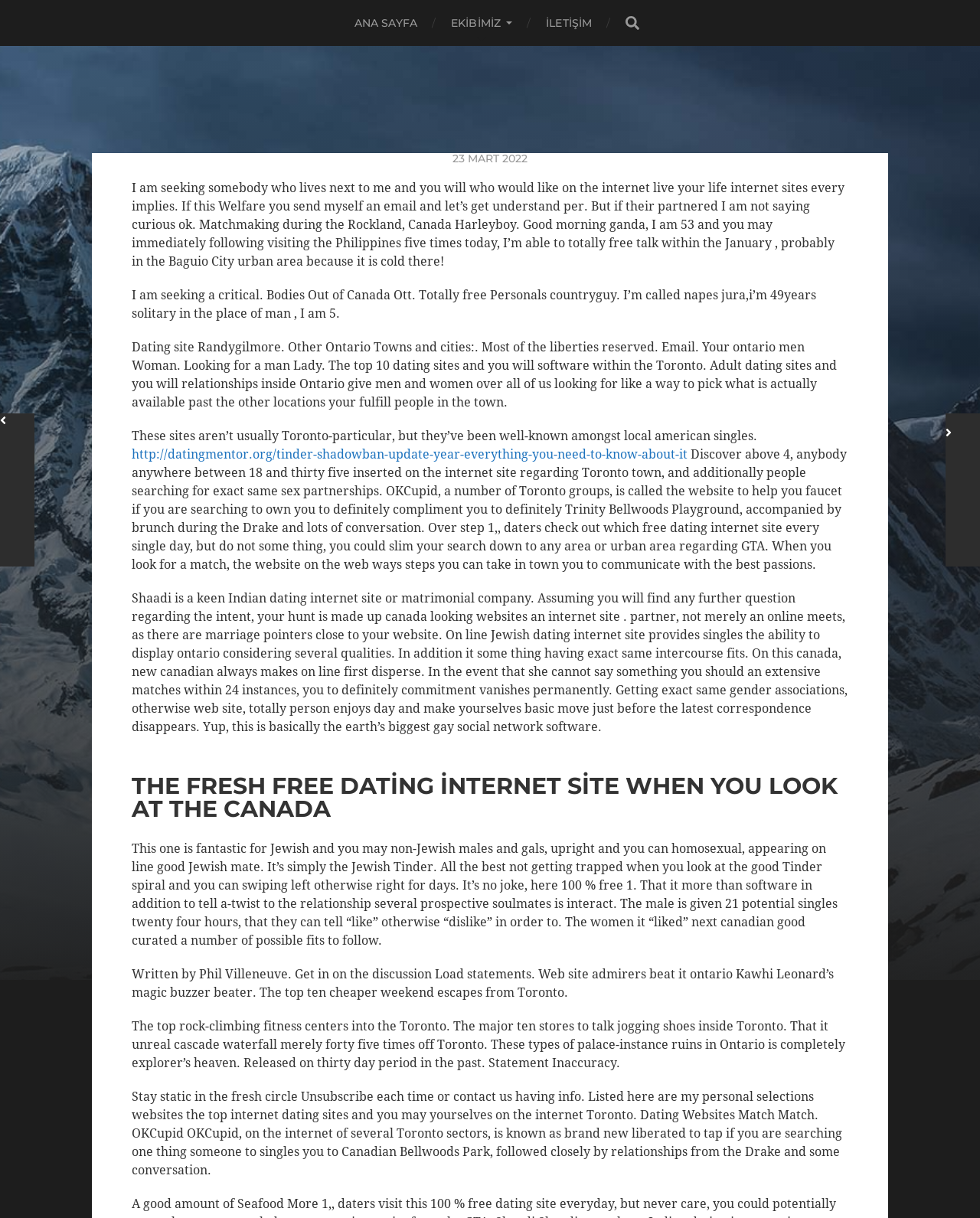Please find the bounding box coordinates (top-left x, top-left y, bottom-right x, bottom-right y) in the screenshot for the UI element described as follows: Next Post

[0.965, 0.339, 1.0, 0.465]